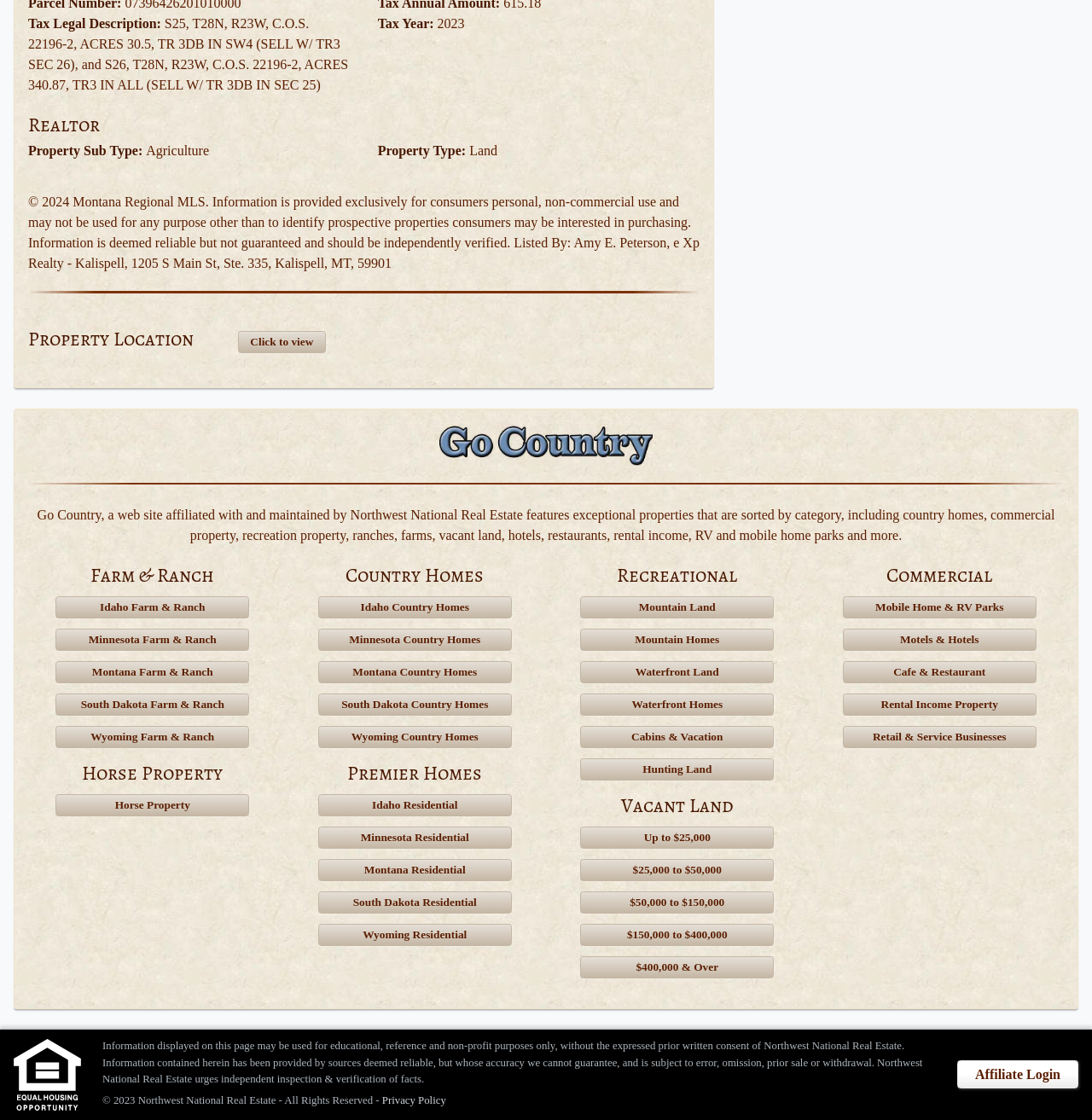Who is the listed by for the property?
Look at the screenshot and respond with one word or a short phrase.

Amy E. Peterson